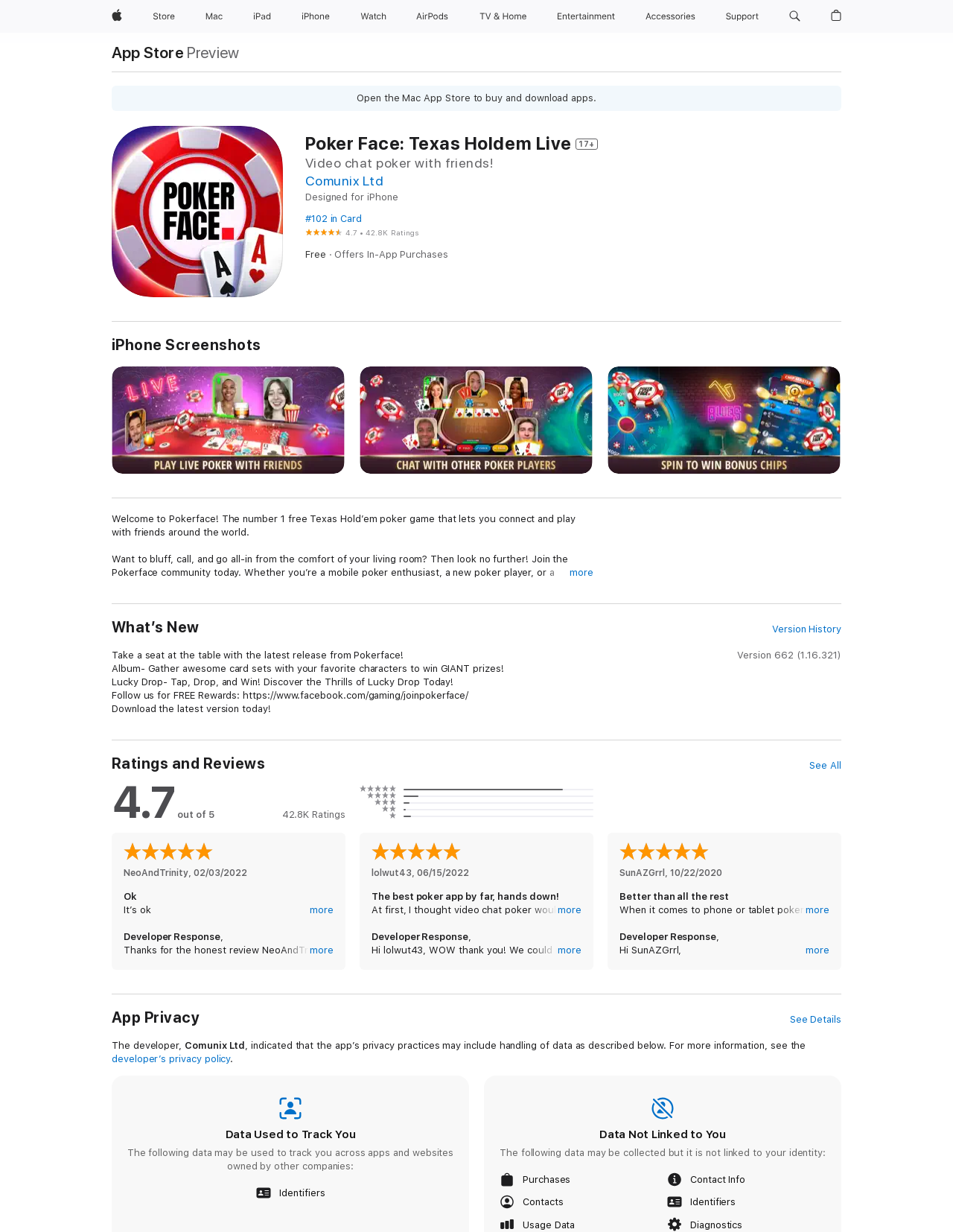Generate a comprehensive caption for the webpage you are viewing.

The webpage is about the mobile app "Poker Face: Texas Holdem Live" on the App Store. At the top, there is a navigation menu with links to various Apple products and services, including Apple, Store, Mac, iPad, iPhone, Watch, AirPods, TV and Home, Entertainment, Accessories, and Support. Each link has an accompanying image.

Below the navigation menu, there is a prominent link to the App Store, followed by a heading that reads "Poker Face: Texas Holdem Live 17+". This is accompanied by a series of headings that provide more information about the app, including its developer, Comunix Ltd, and its rating, 4.7 out of 5.

To the right of the headings, there is a figure displaying the app's rating, with 42.8K ratings. Below this, there are two static texts, one indicating that the app is free to download and the other stating that it offers in-app purchases.

The webpage then displays a heading "iPhone Screenshots", followed by a heading "Description". The description section provides a detailed overview of the app, including its features and benefits. The text is divided into several paragraphs, with headings that highlight the app's social poker experience, private tables, and worldwide availability.

Throughout the webpage, there are no images of the app's screenshots or gameplay. However, there are several images accompanying the navigation menu links and the app's rating figure.